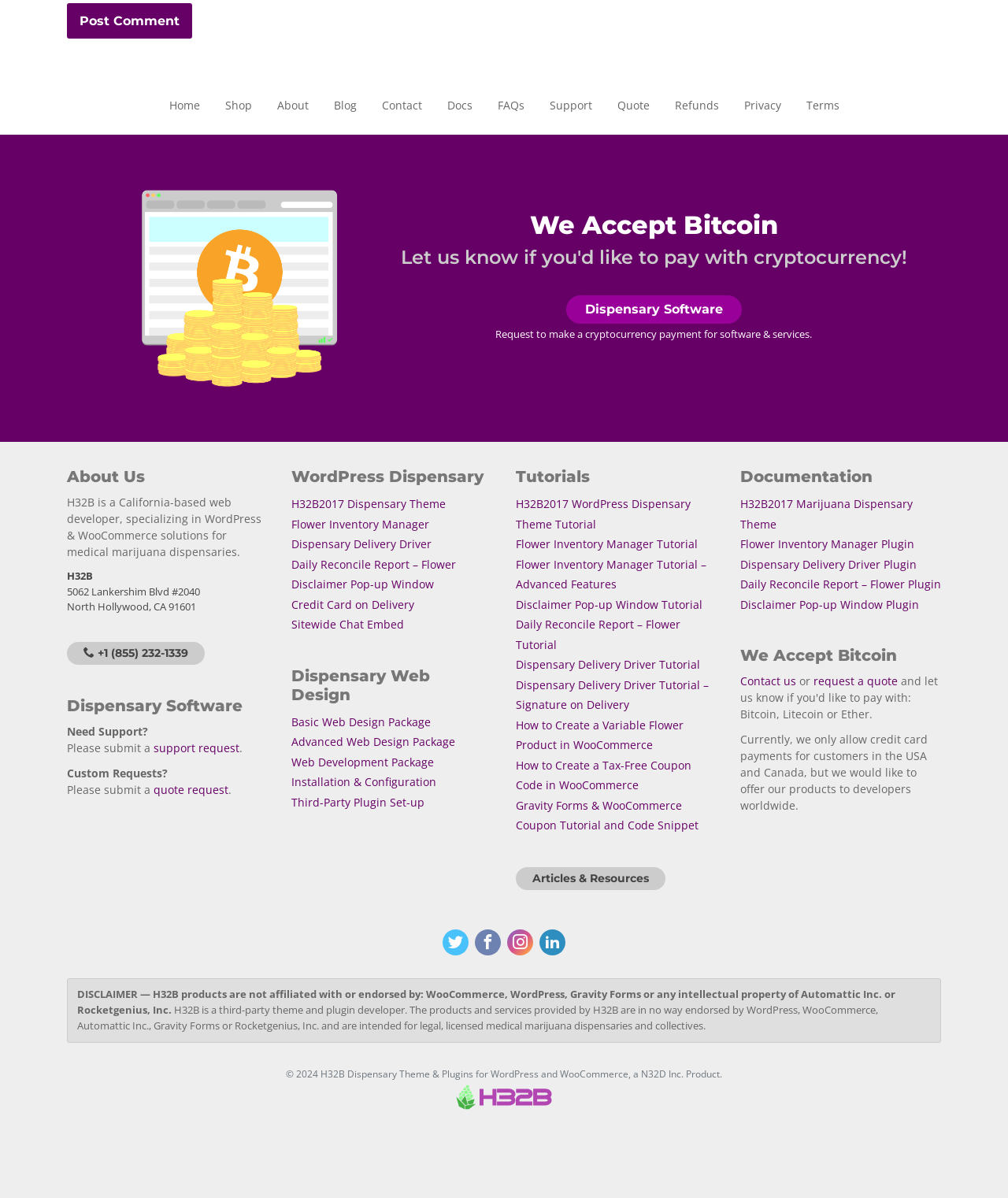Can you specify the bounding box coordinates of the area that needs to be clicked to fulfill the following instruction: "Contact us"?

[0.734, 0.562, 0.79, 0.575]